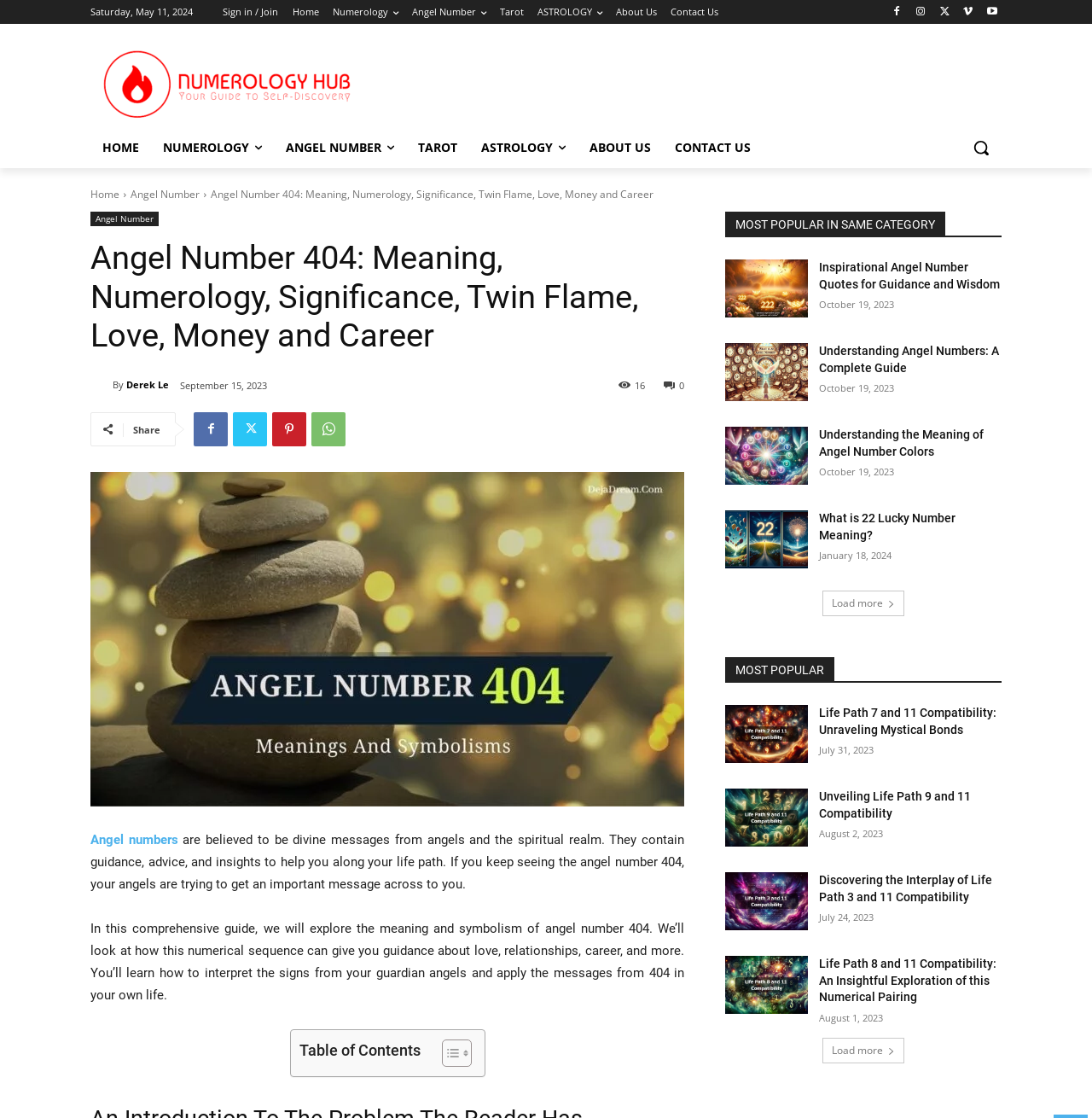Using the element description: "Facebook", determine the bounding box coordinates. The coordinates should be in the format [left, top, right, bottom], with values between 0 and 1.

[0.813, 0.002, 0.83, 0.019]